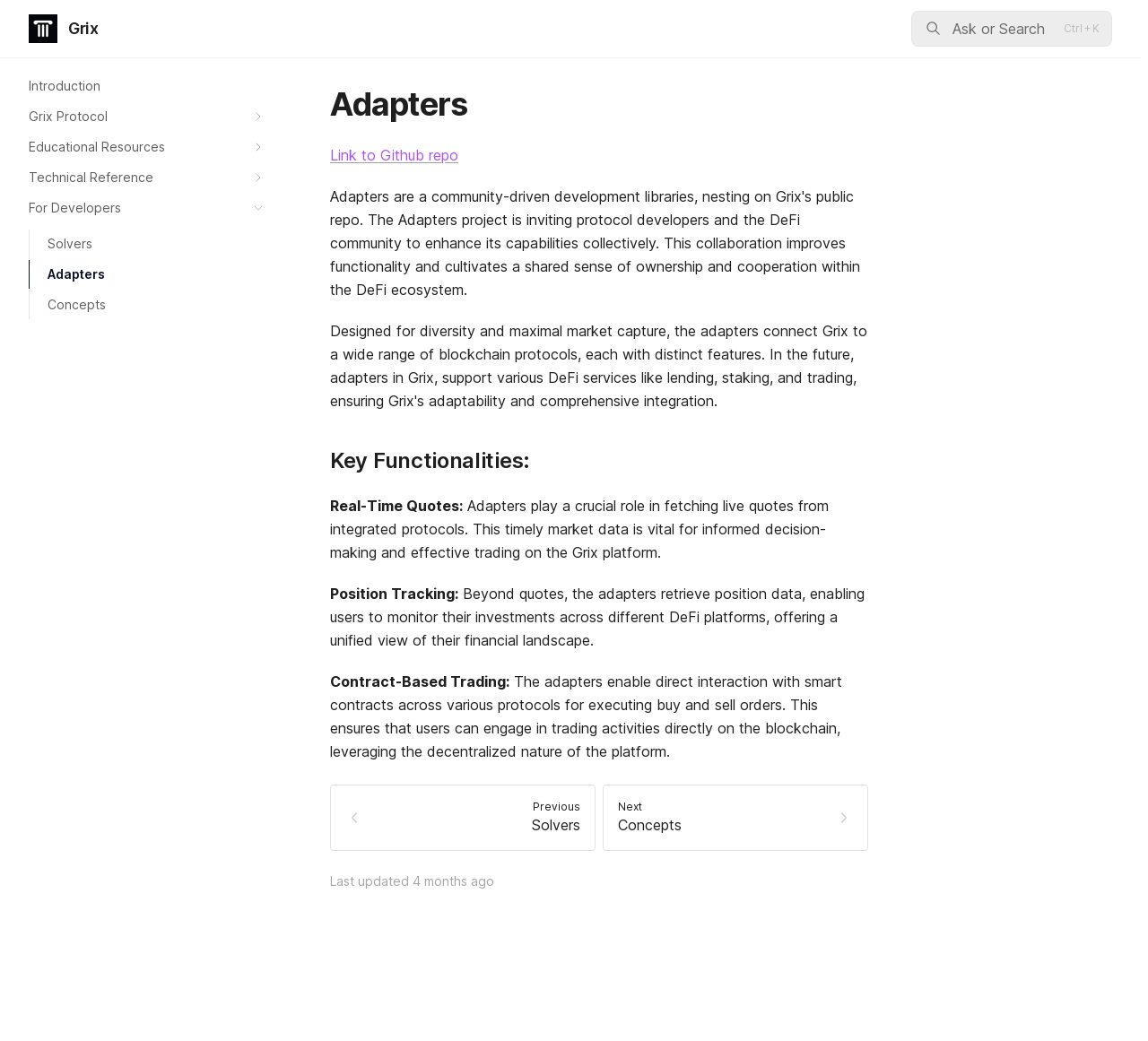Can you specify the bounding box coordinates for the region that should be clicked to fulfill this instruction: "Click the Search button".

[0.794, 0.01, 0.969, 0.045]